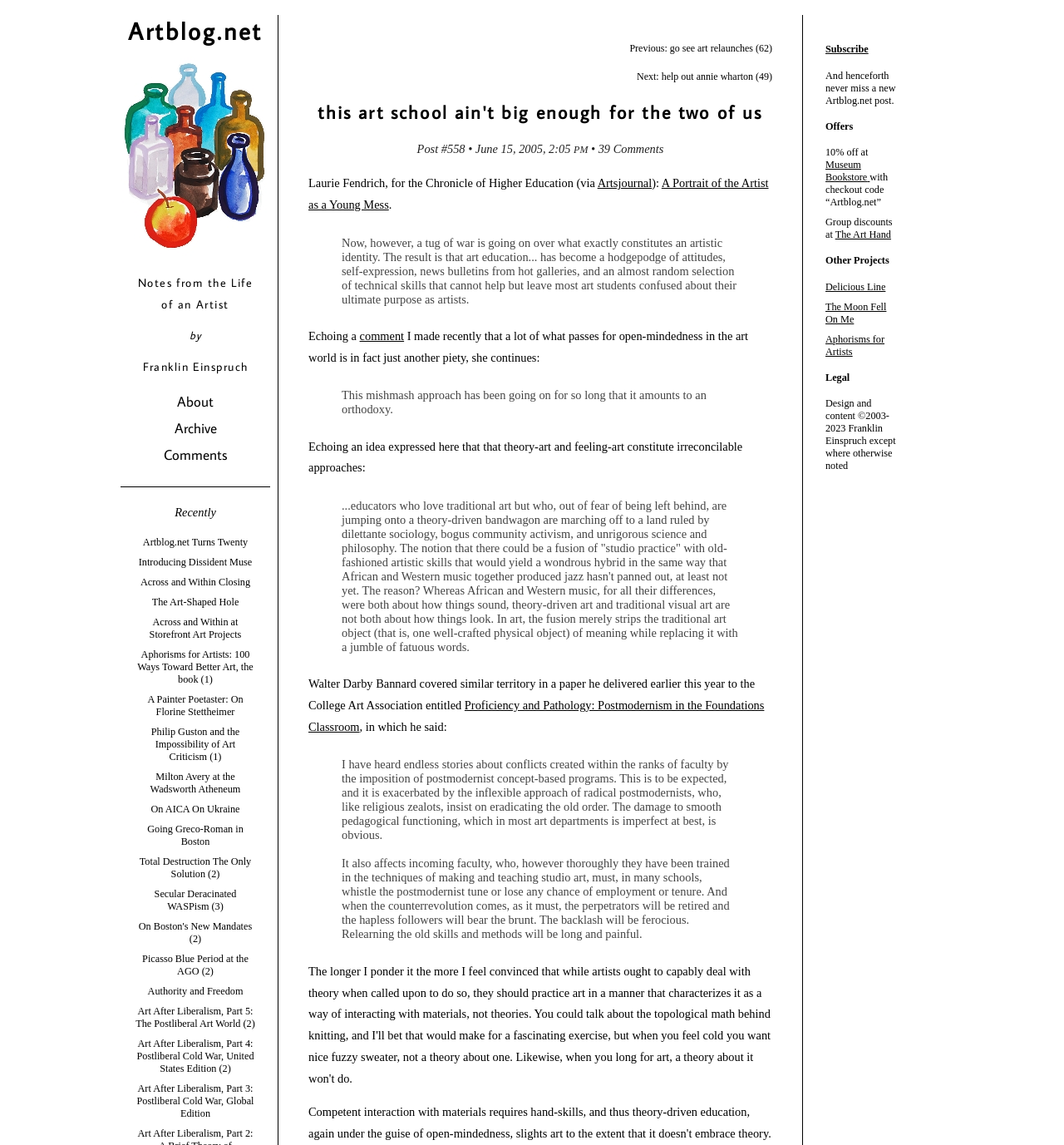Please analyze the image and give a detailed answer to the question:
How many comments are there on this post?

I found the number of comments by looking at the static text element that says '• 39 Comments'.